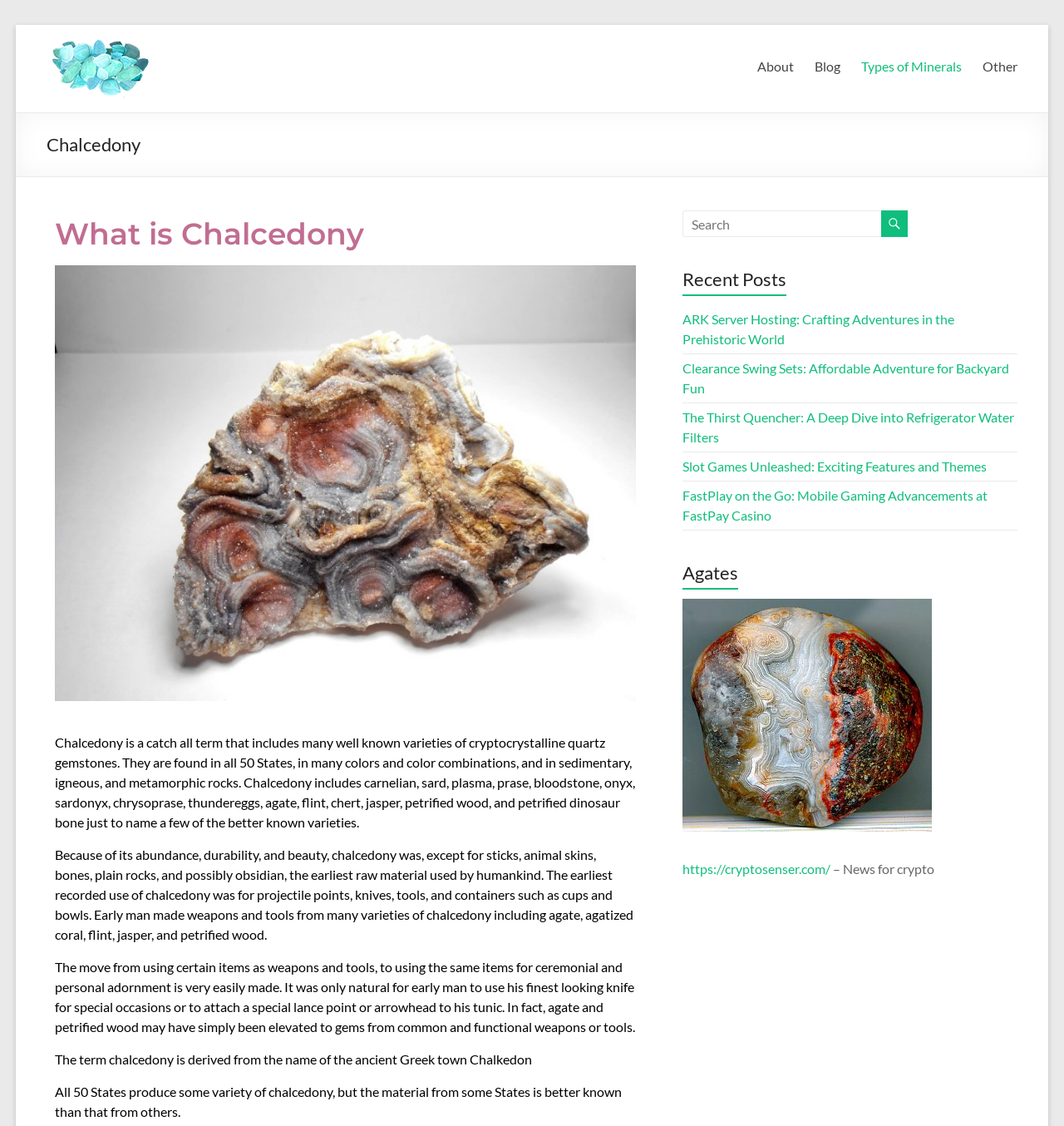Identify the bounding box coordinates of the region that should be clicked to execute the following instruction: "Visit the Blog page".

[0.765, 0.048, 0.789, 0.07]